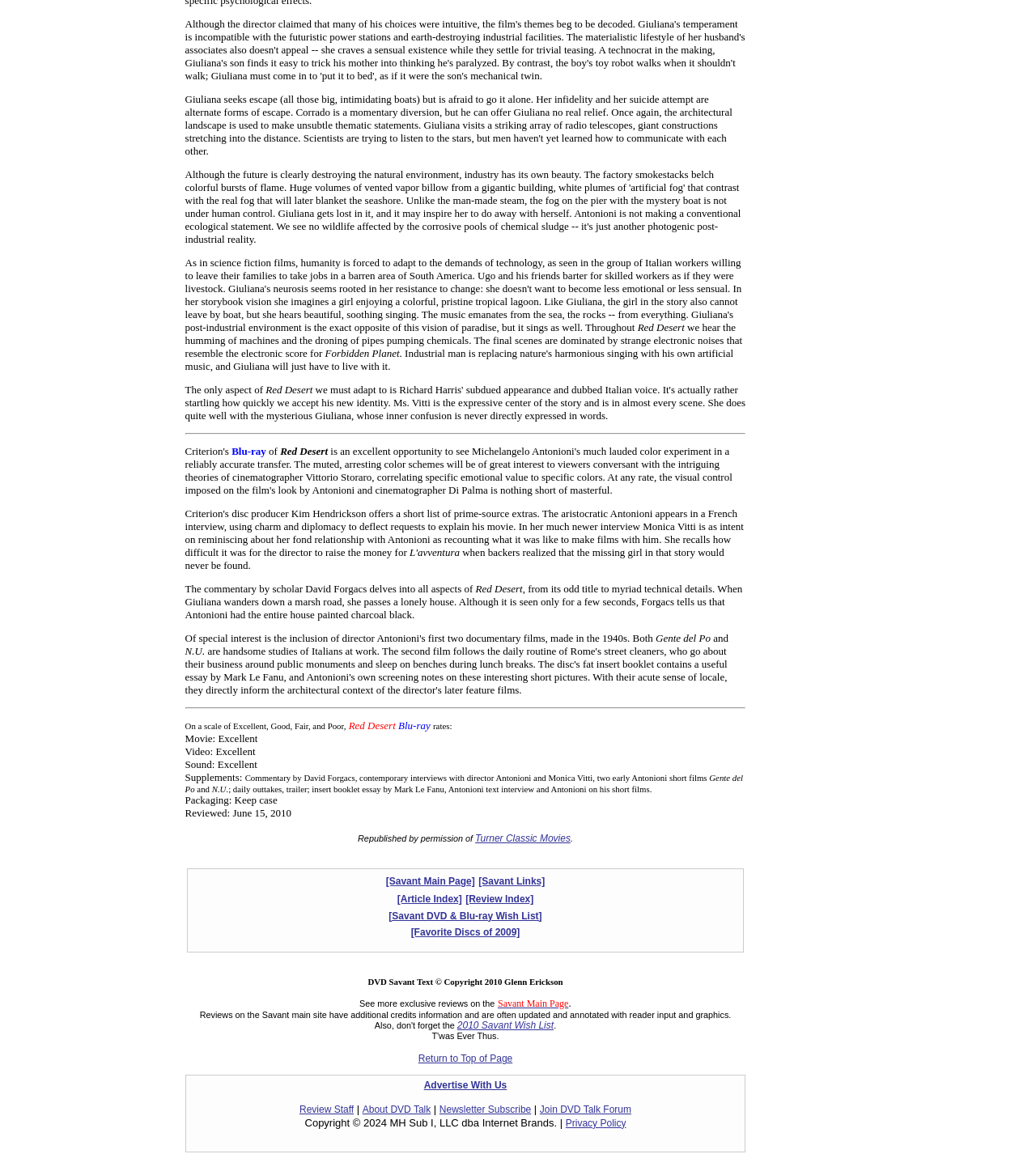Pinpoint the bounding box coordinates of the clickable element needed to complete the instruction: "Click the link to Turner Classic Movies". The coordinates should be provided as four float numbers between 0 and 1: [left, top, right, bottom].

[0.459, 0.711, 0.551, 0.721]